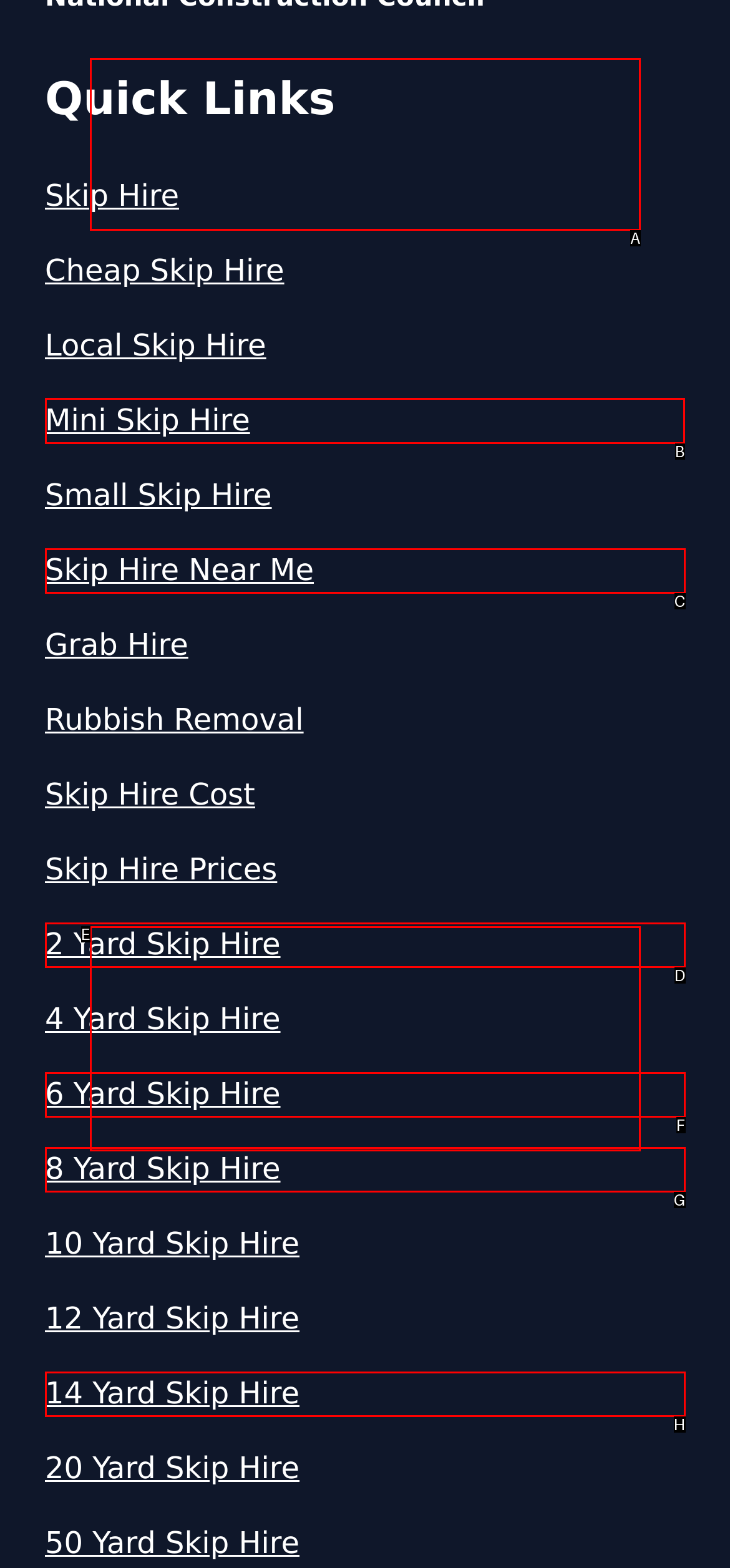Choose the letter of the element that should be clicked to complete the task: Check 'Mini Skip Hire' prices
Answer with the letter from the possible choices.

B